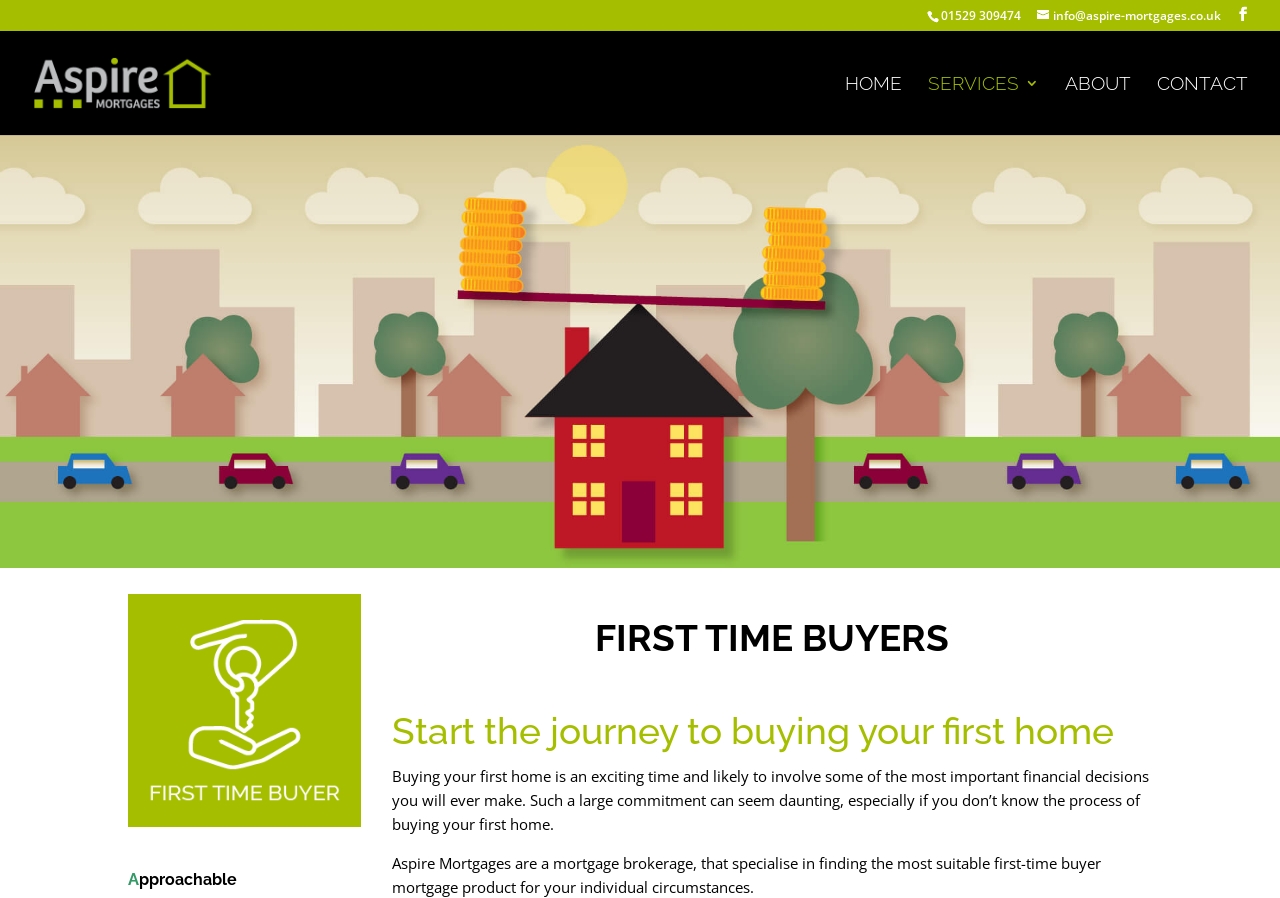Using the provided element description "info@aspire-mortgages.co.uk", determine the bounding box coordinates of the UI element.

[0.81, 0.008, 0.954, 0.027]